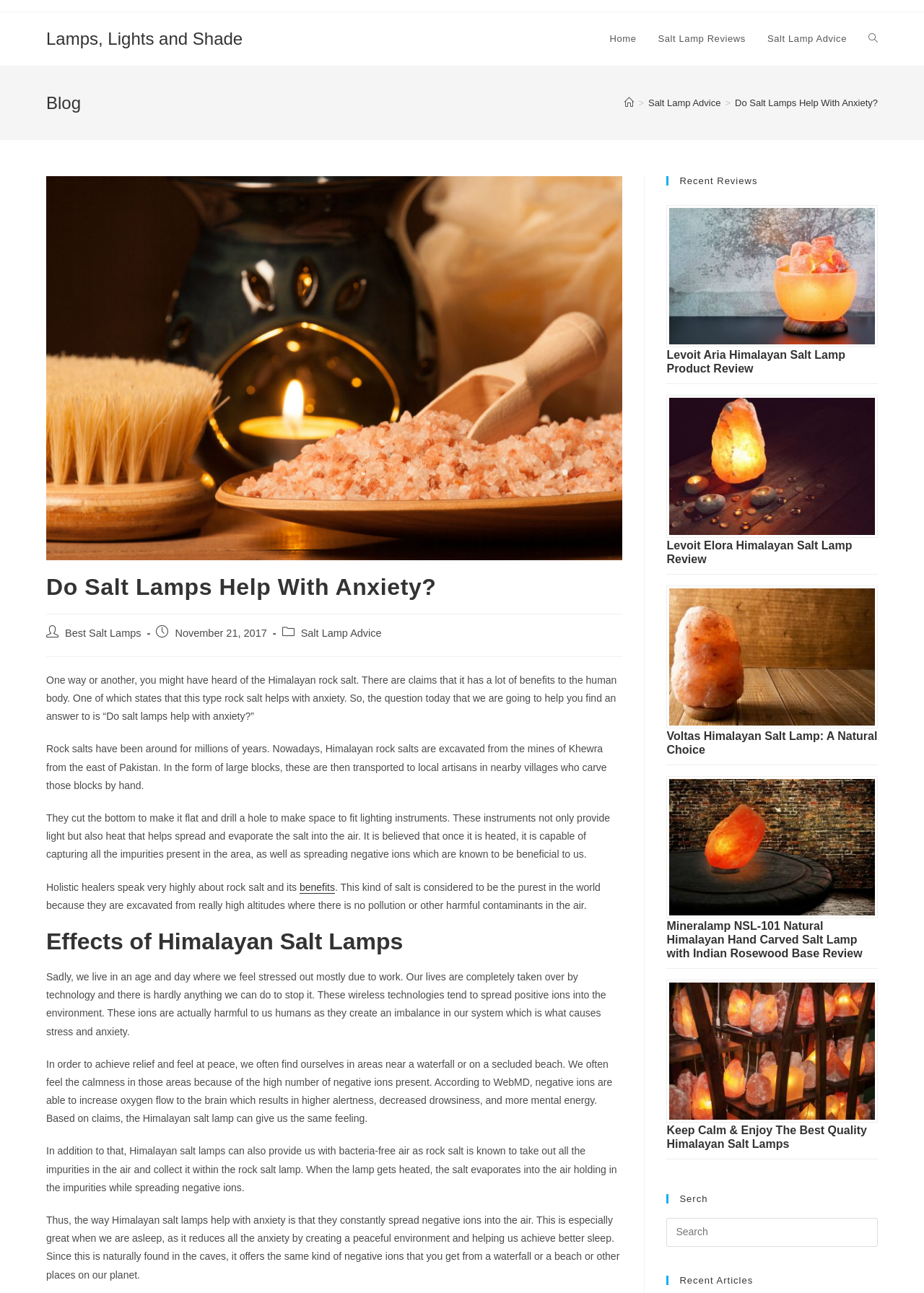Identify the bounding box coordinates of the section to be clicked to complete the task described by the following instruction: "Click on the 'Home' link". The coordinates should be four float numbers between 0 and 1, formatted as [left, top, right, bottom].

[0.648, 0.009, 0.7, 0.051]